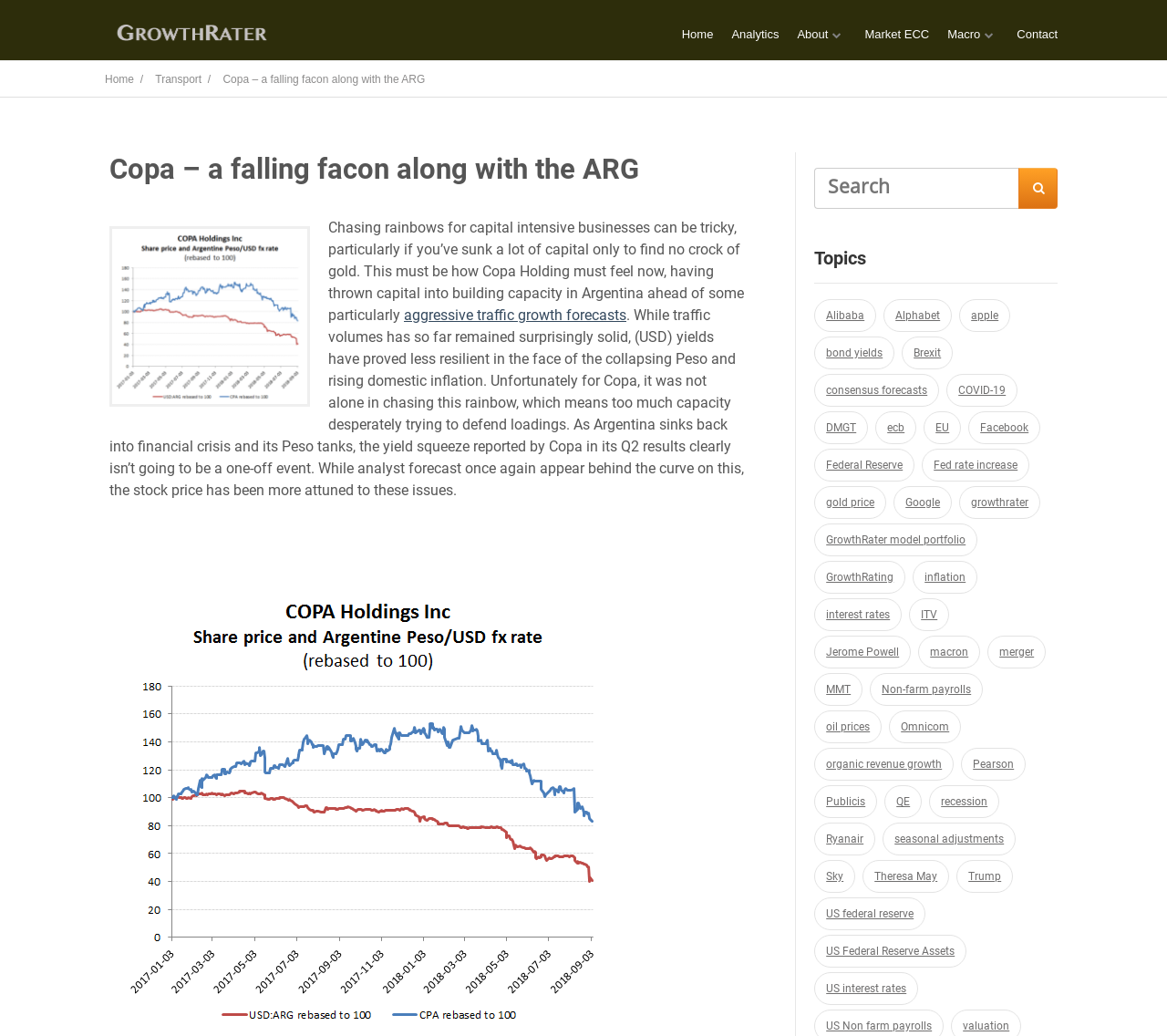Please give a one-word or short phrase response to the following question: 
What is the text next to the search box?

Search